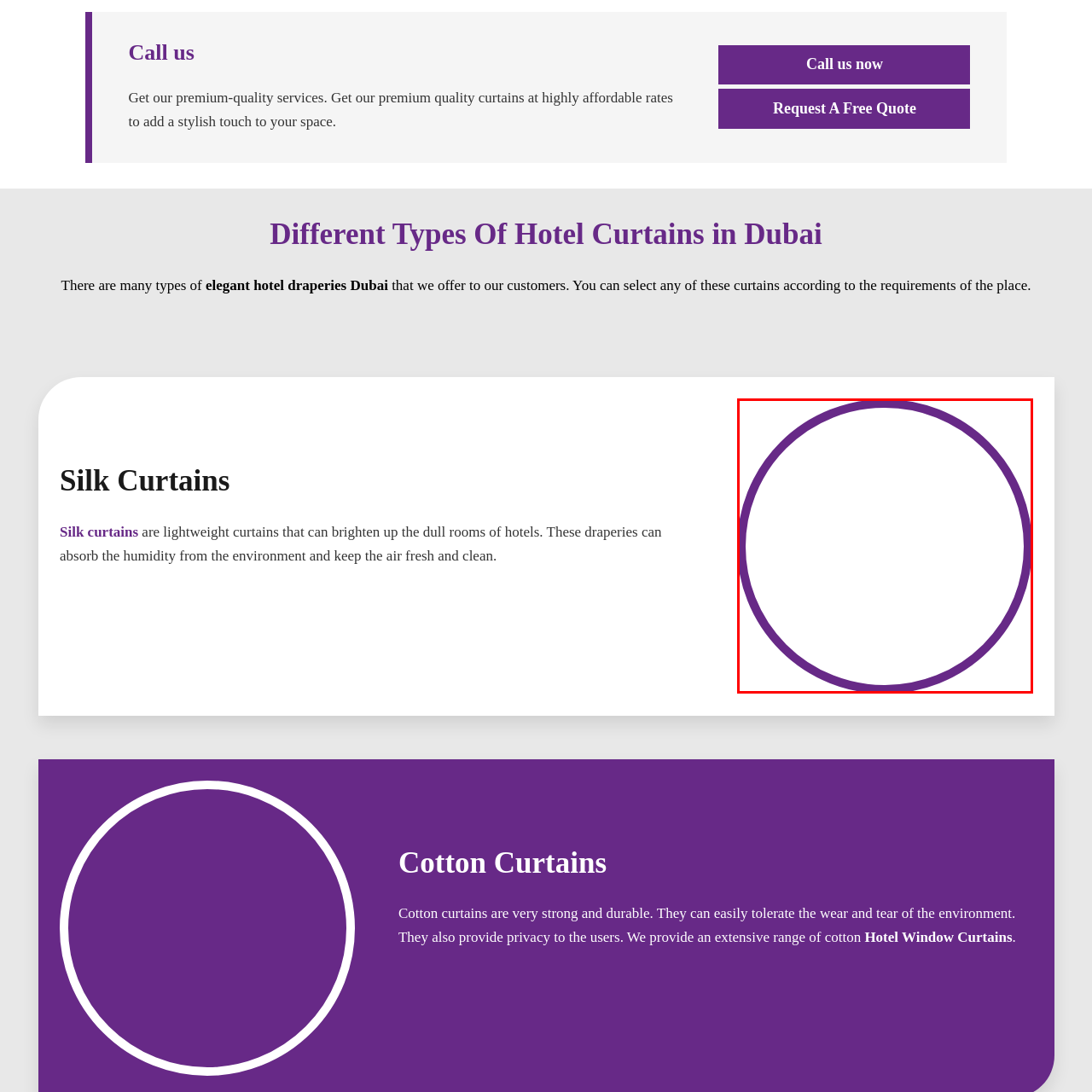Please provide a one-word or phrase response to the following question by examining the image within the red boundary:
What is the primary benefit of the curtains besides aesthetics?

humidity absorption